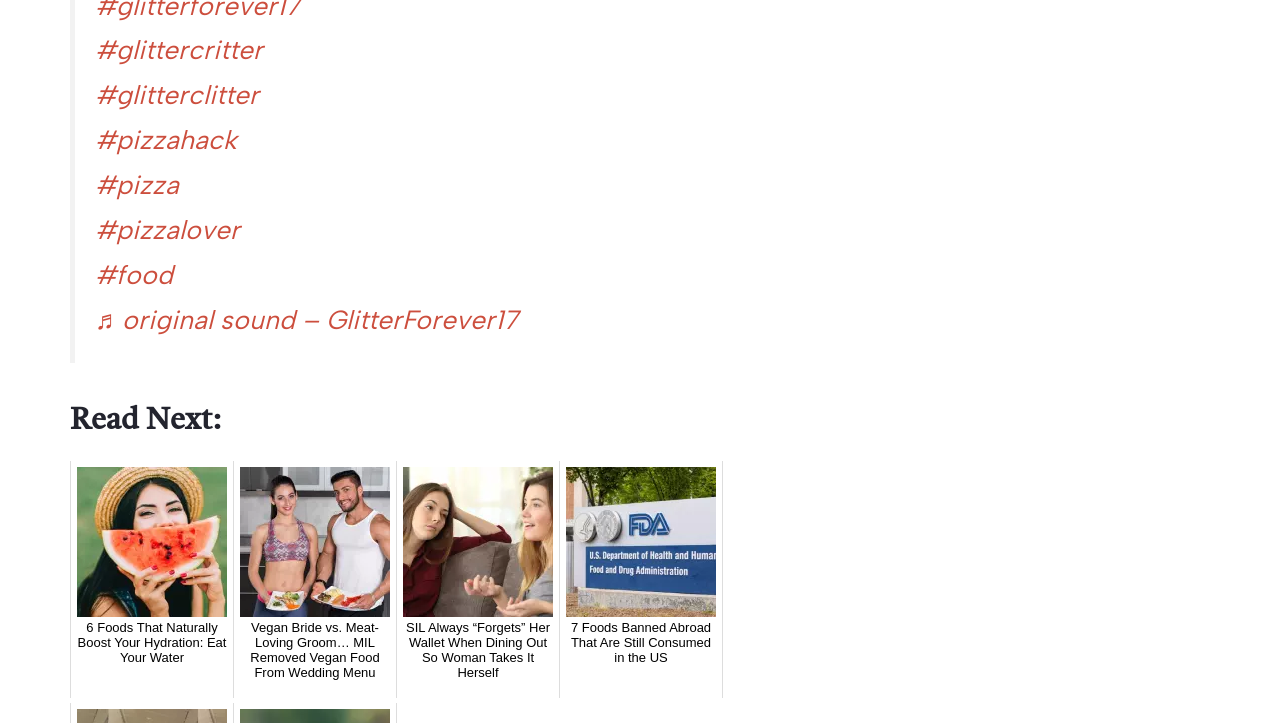Identify the bounding box of the UI element described as follows: "#food". Provide the coordinates as four float numbers in the range of 0 to 1 [left, top, right, bottom].

[0.074, 0.358, 0.135, 0.402]